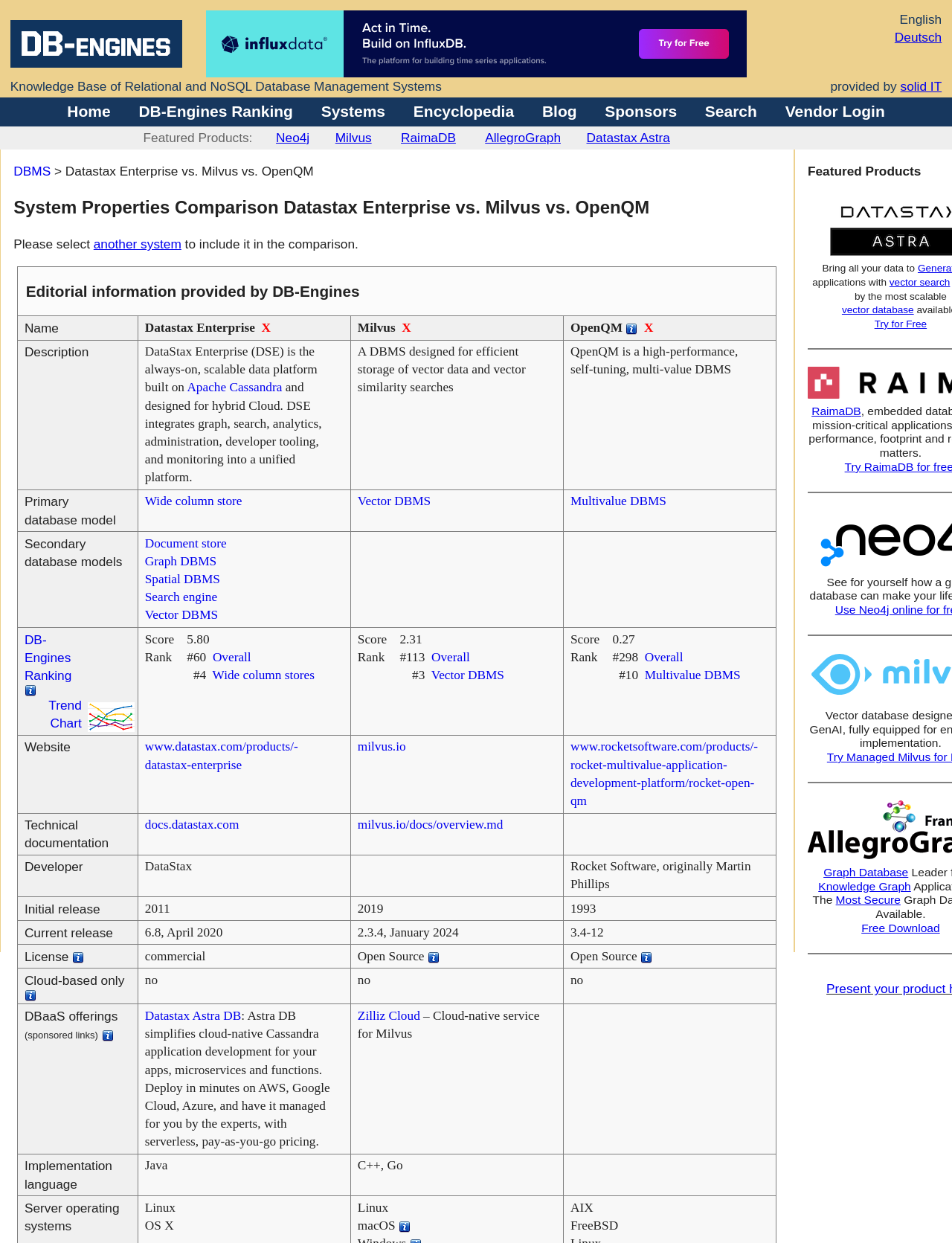What is the name of the system that is a high-performance, self-tuning, multi-value DBMS?
Please look at the screenshot and answer in one word or a short phrase.

OpenQM